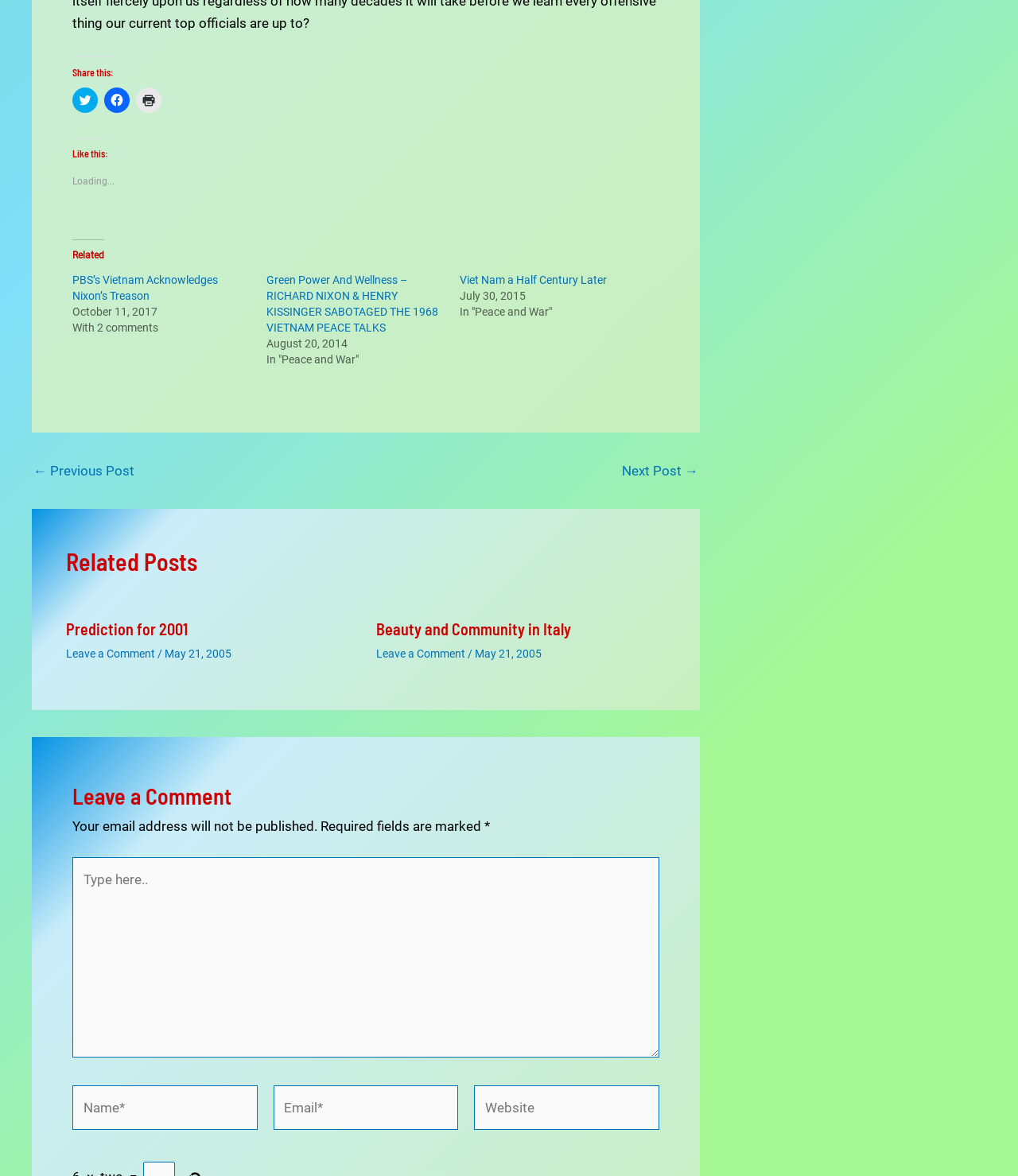Provide a short answer using a single word or phrase for the following question: 
What is the function of the textbox with the label 'Type here..'?

Leave a comment